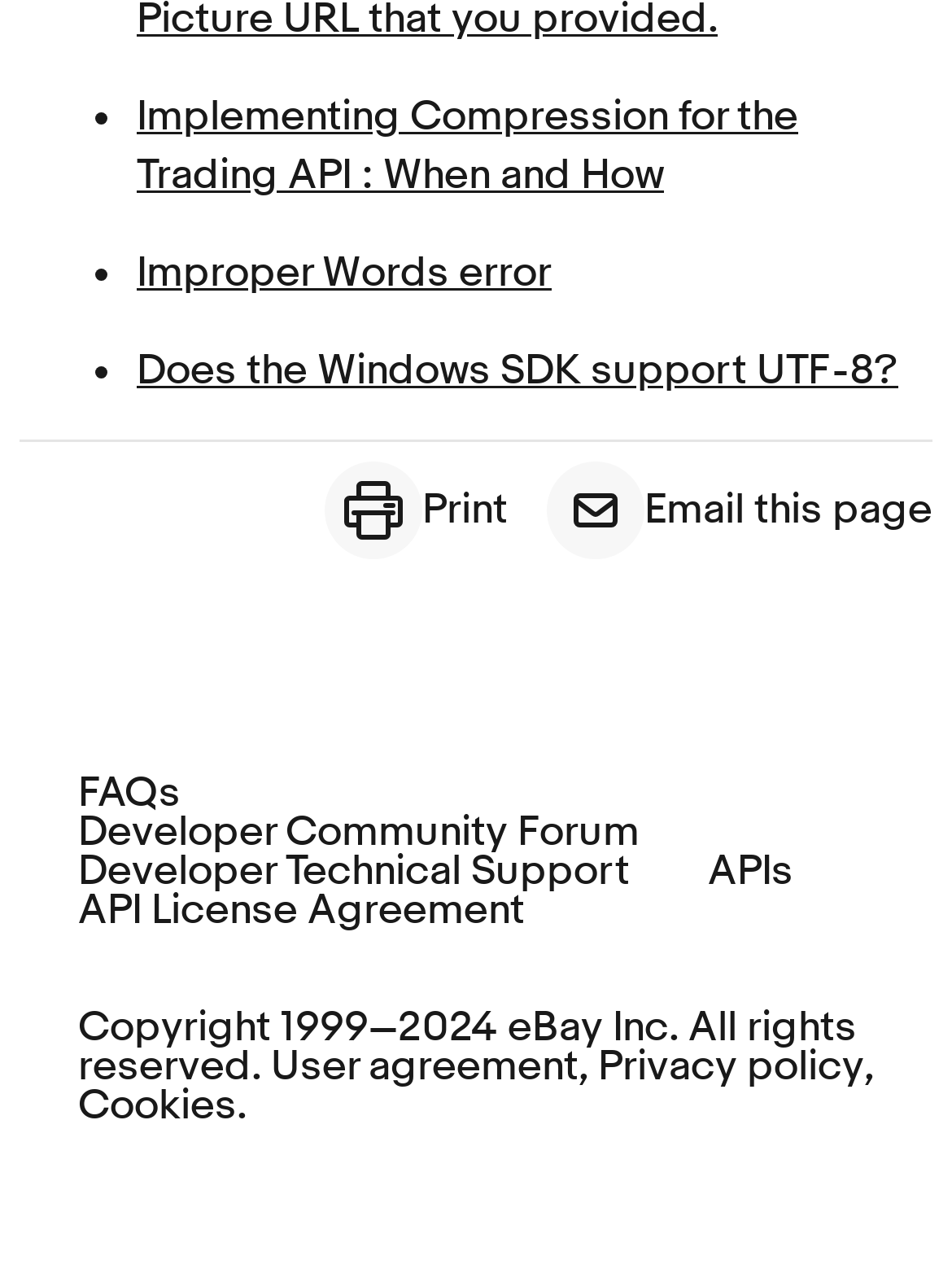Using the information in the image, give a detailed answer to the following question: How many buttons are in the main content area?

I counted the buttons in the main content area and found two buttons. One is for printing and the other is for emailing the page.